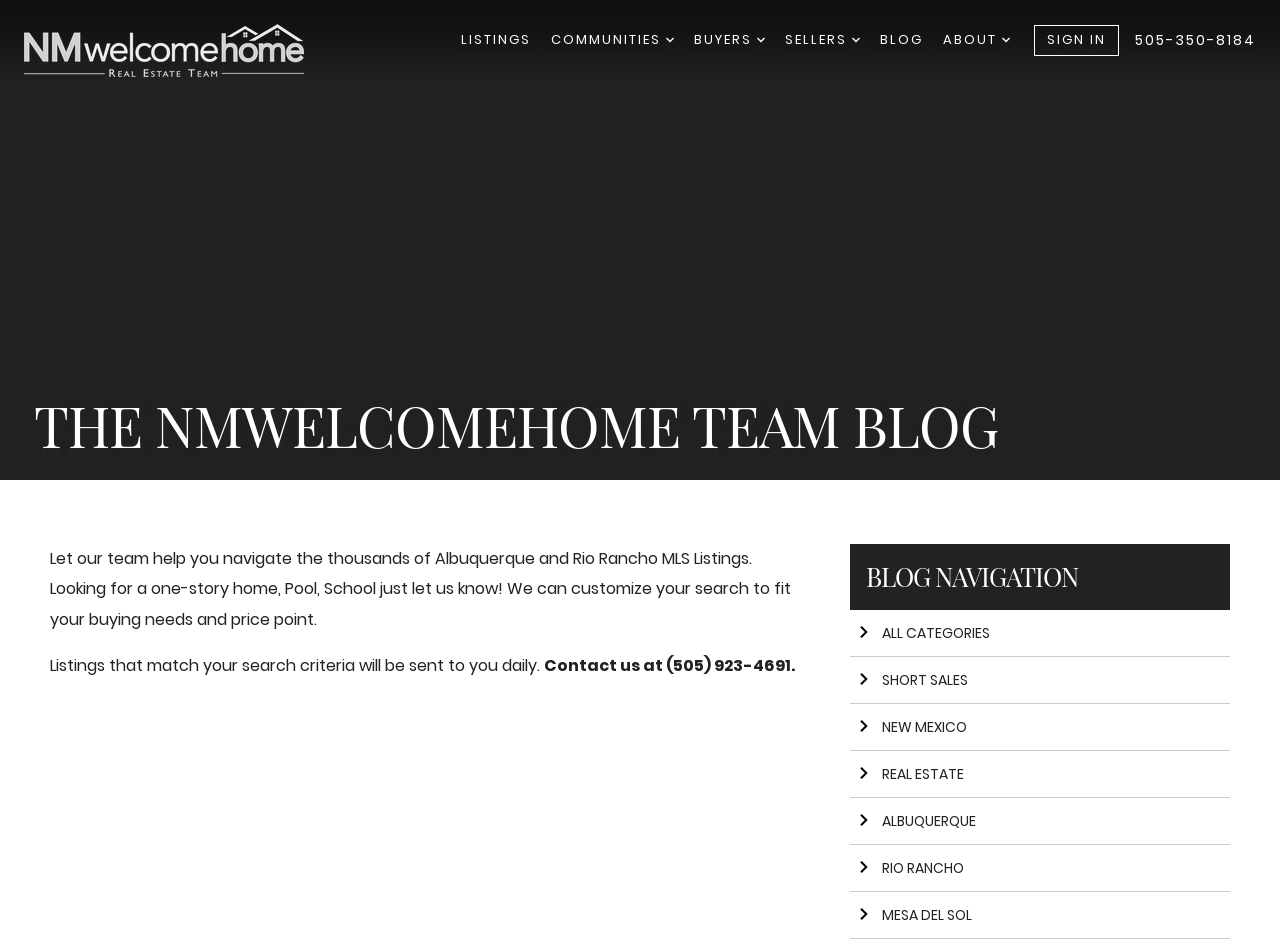Please locate the bounding box coordinates of the element's region that needs to be clicked to follow the instruction: "View listings". The bounding box coordinates should be provided as four float numbers between 0 and 1, i.e., [left, top, right, bottom].

[0.36, 0.025, 0.415, 0.06]